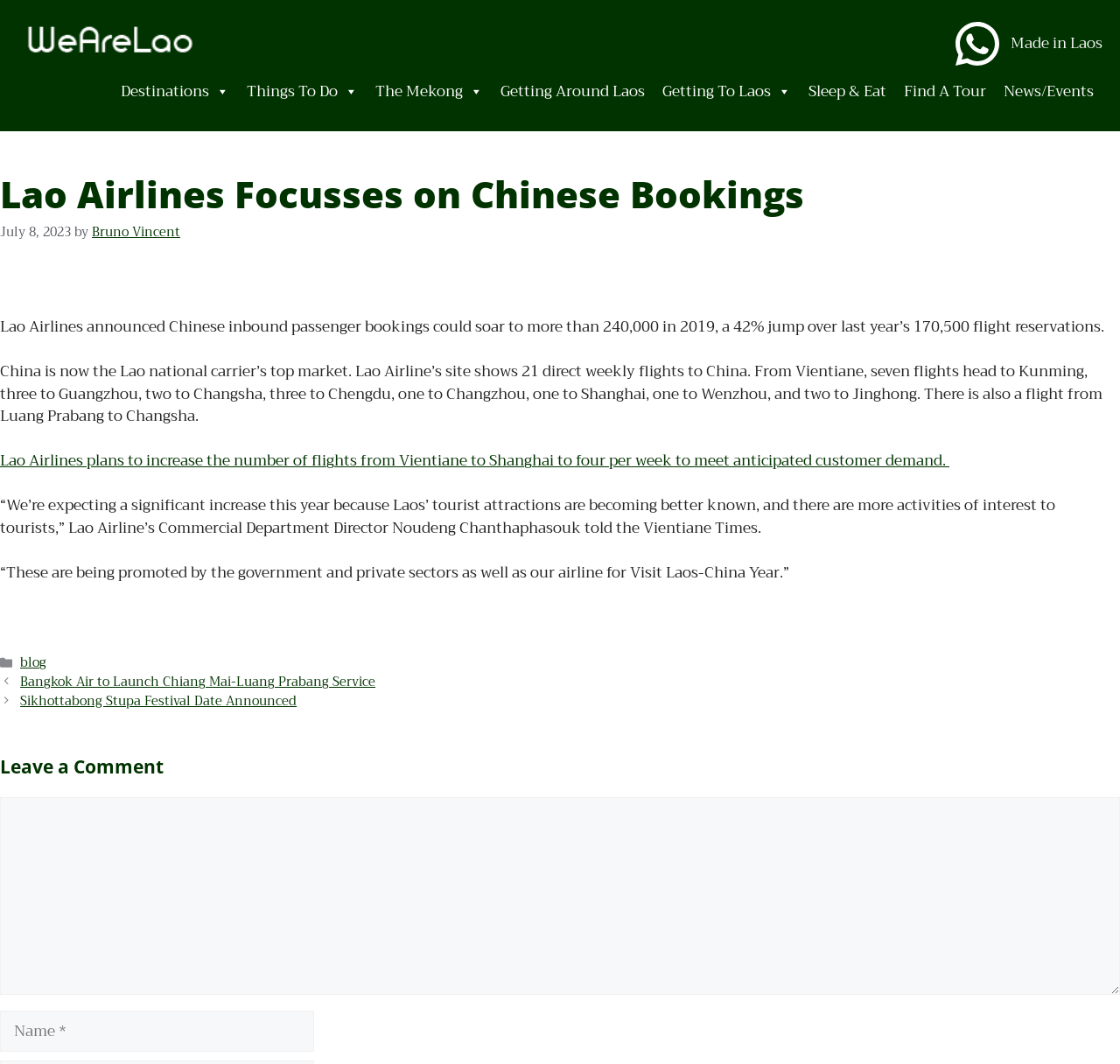Please find and report the bounding box coordinates of the element to click in order to perform the following action: "Read the article by Bruno Vincent". The coordinates should be expressed as four float numbers between 0 and 1, in the format [left, top, right, bottom].

[0.082, 0.208, 0.161, 0.228]